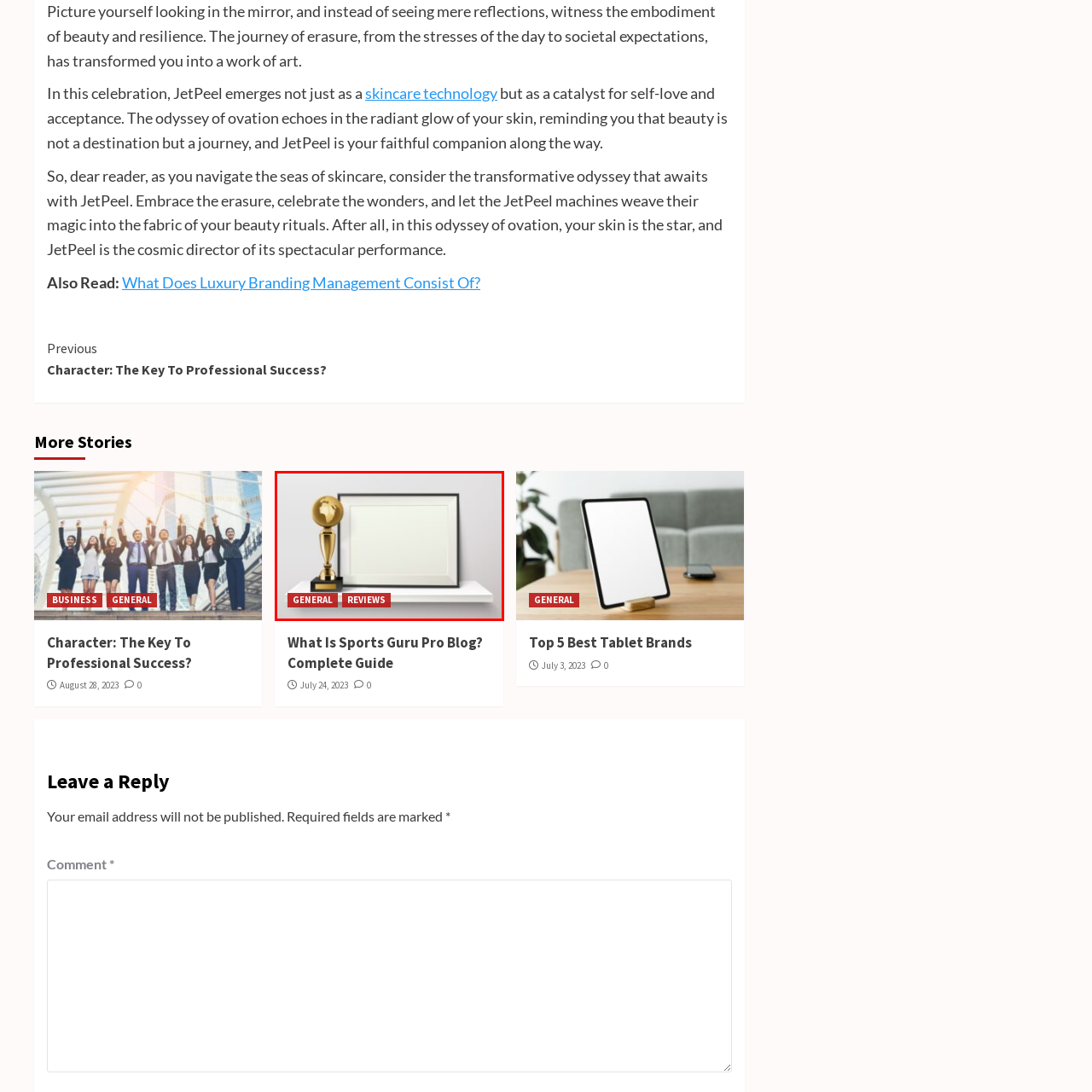Observe the highlighted image and answer the following: What is the design on the golden trophy?

globe